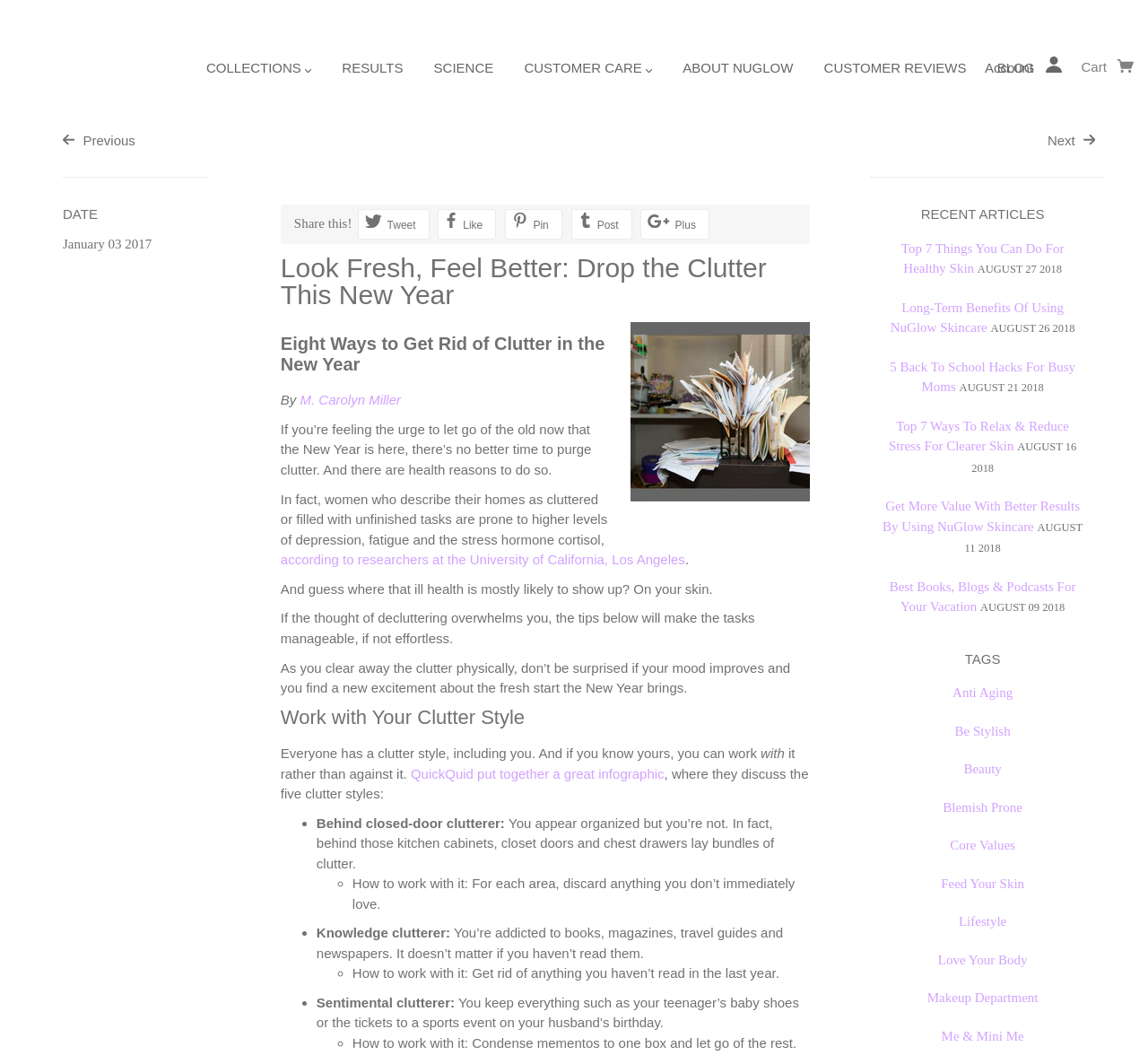Find the bounding box coordinates of the clickable region needed to perform the following instruction: "View the 'CUSTOMER REVIEWS' page". The coordinates should be provided as four float numbers between 0 and 1, i.e., [left, top, right, bottom].

[0.706, 0.042, 0.853, 0.099]